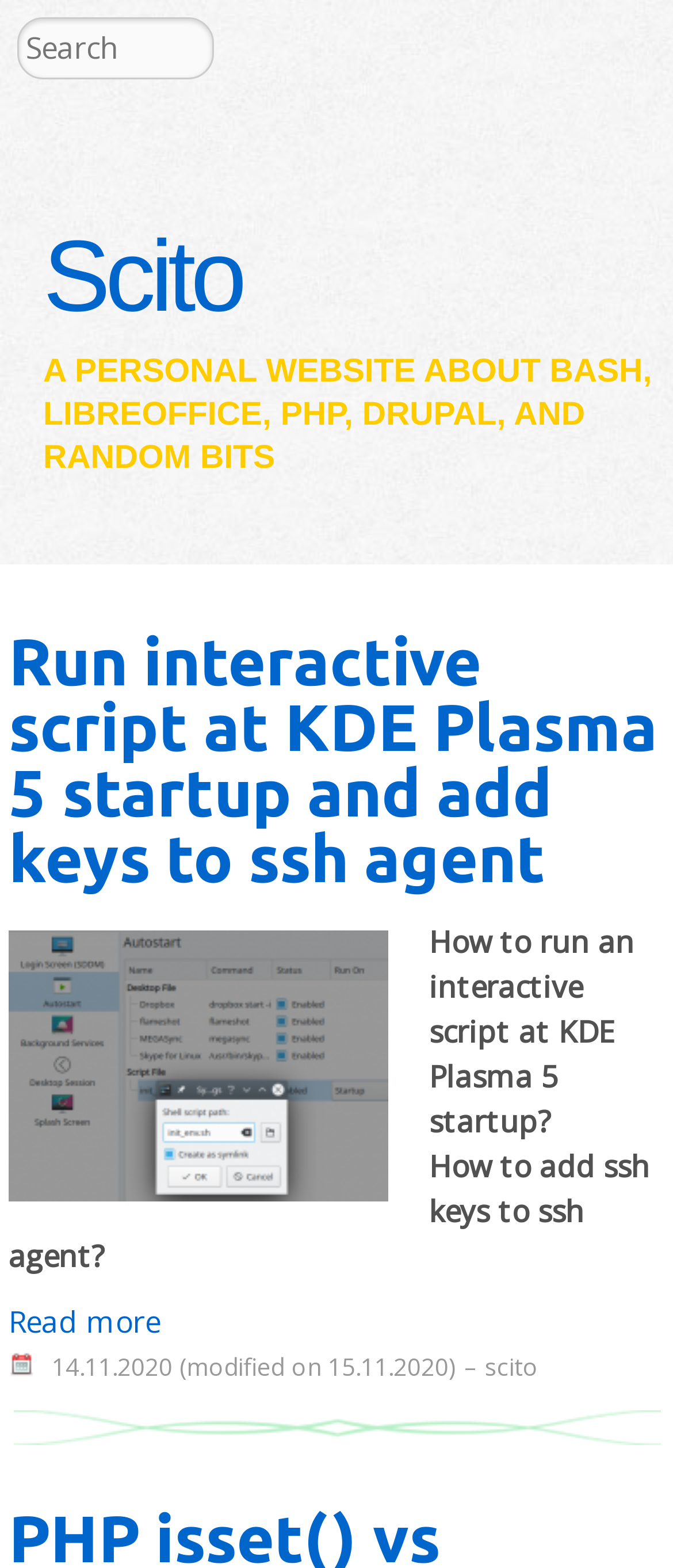What is the date of the article? Observe the screenshot and provide a one-word or short phrase answer.

14.11.2020